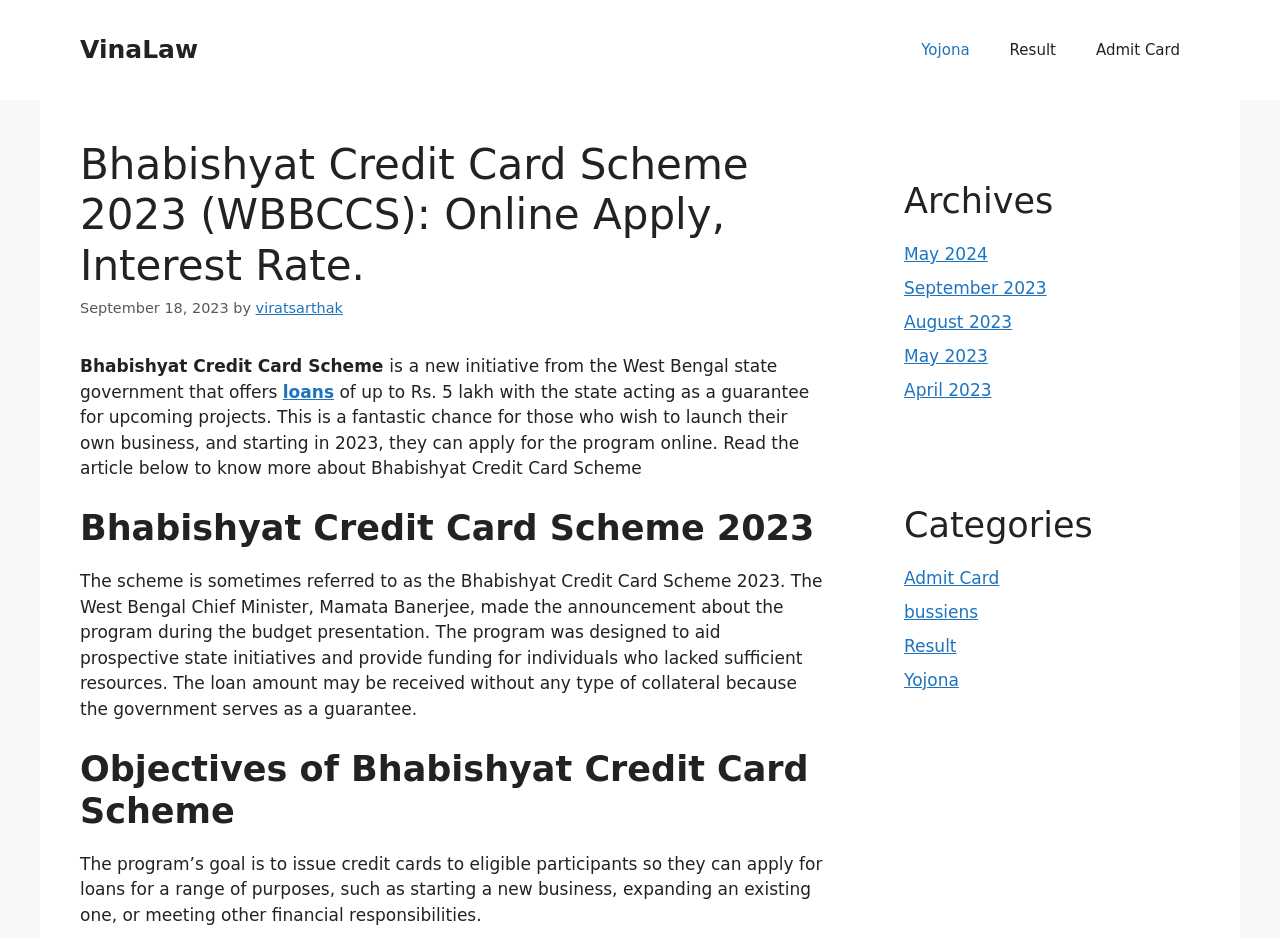Given the element description "bussiens", identify the bounding box of the corresponding UI element.

[0.706, 0.641, 0.764, 0.663]